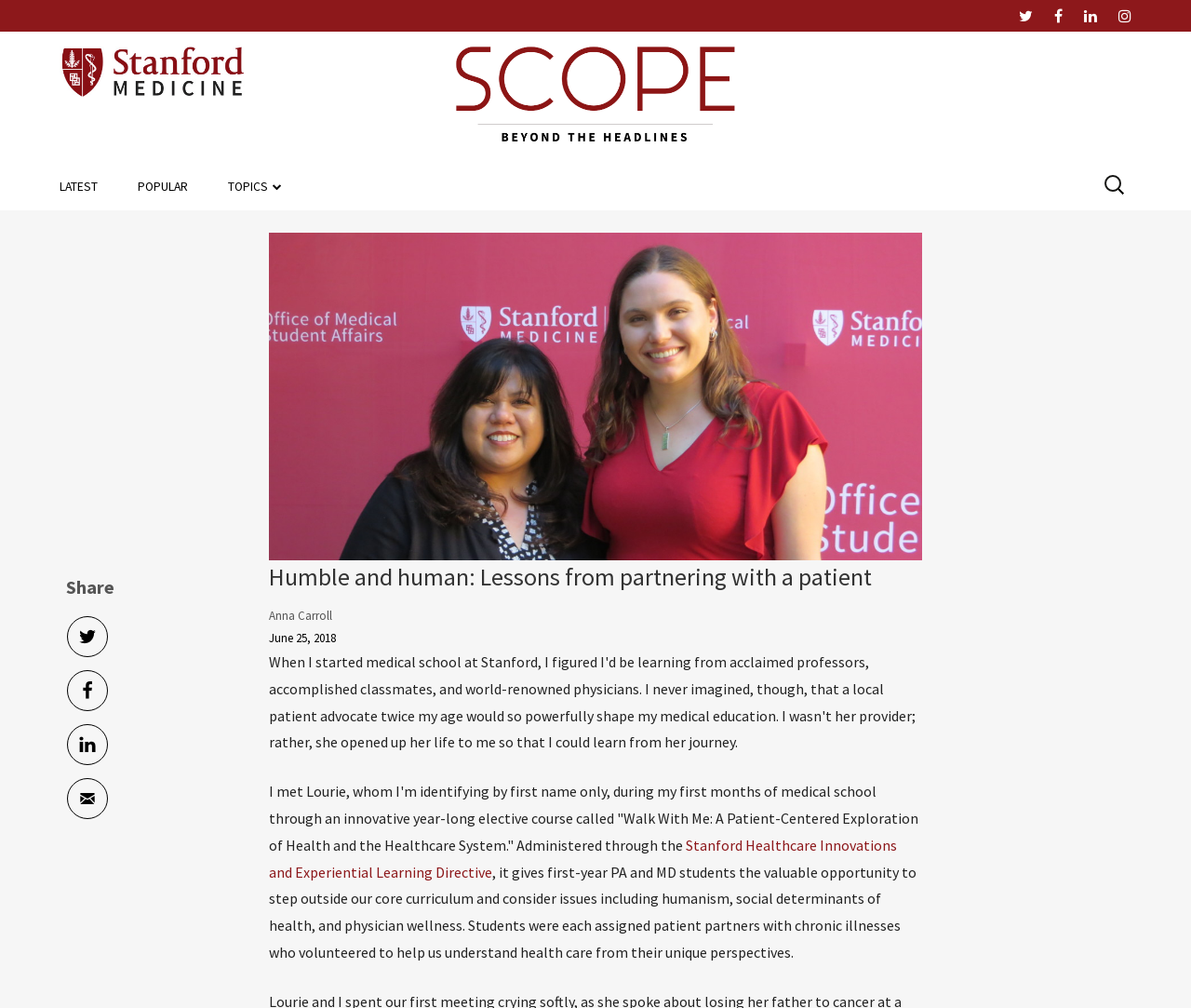Using the element description: "parent_node: Logo Left Content", determine the bounding box coordinates for the specified UI element. The coordinates should be four float numbers between 0 and 1, [left, top, right, bottom].

[0.275, 0.031, 0.725, 0.14]